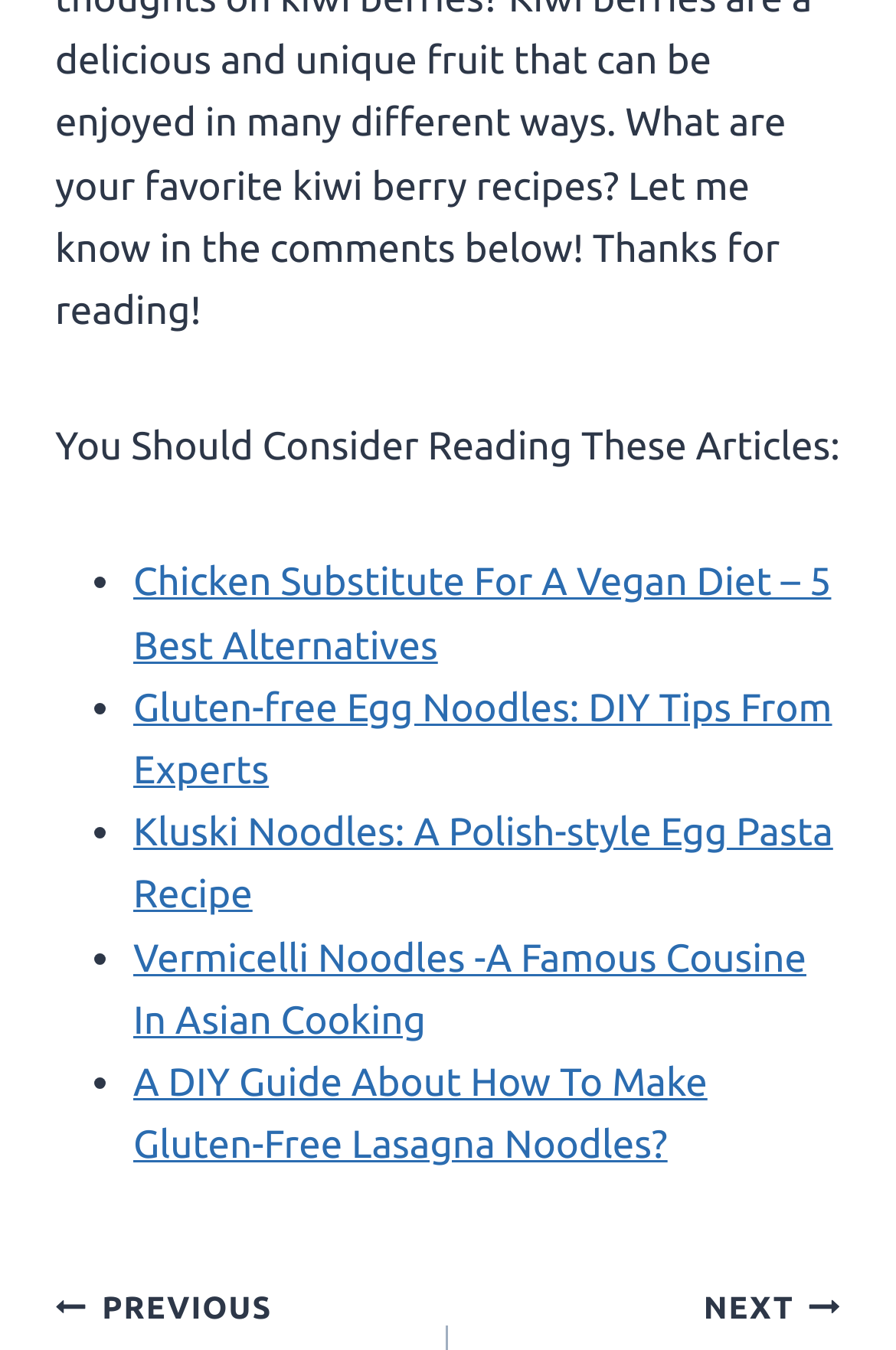What is the purpose of the list markers?
Please provide a comprehensive answer based on the contents of the image.

I observed that the list markers are used consistently before each link element, and their bounding box coordinates indicate that they are positioned before the corresponding link text. Therefore, I inferred that the purpose of the list markers is to indicate list items.